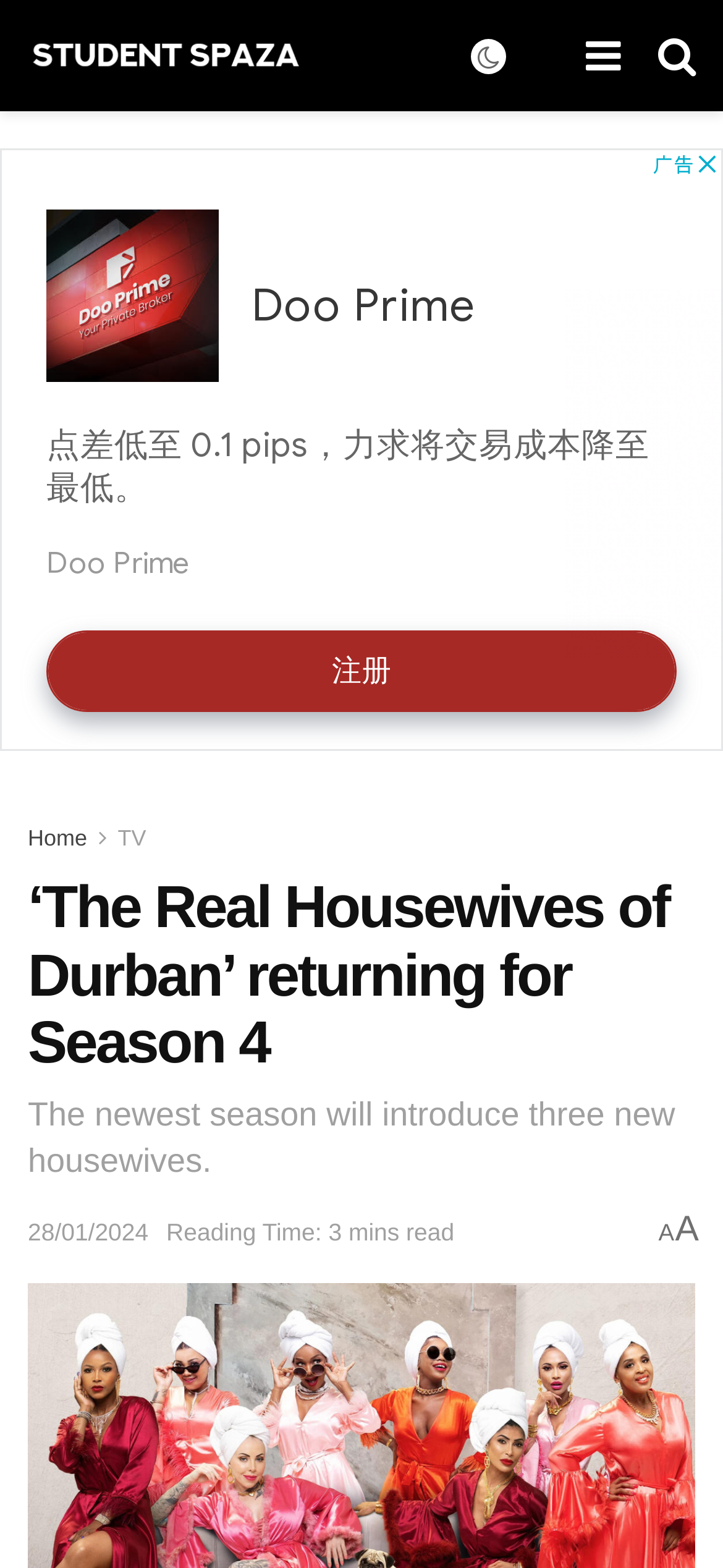Using the element description: "alt="STUDENT SPAZA"", determine the bounding box coordinates for the specified UI element. The coordinates should be four float numbers between 0 and 1, [left, top, right, bottom].

[0.038, 0.012, 0.417, 0.059]